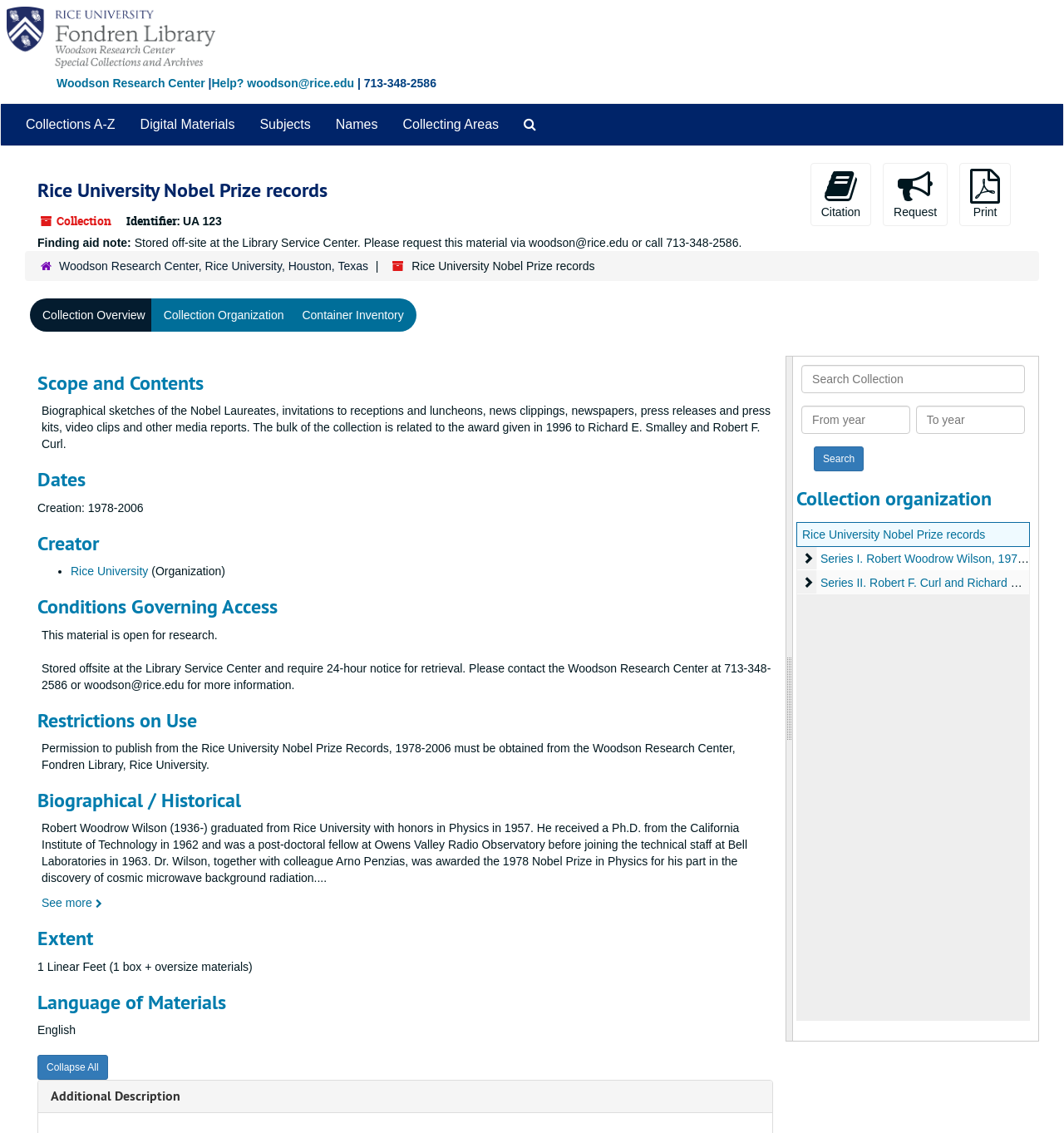How many linear feet of materials are in the collection?
Give a comprehensive and detailed explanation for the question.

The question asks for the extent of the materials in the collection, which can be found in the section 'Extent'. The static text '1 Linear Feet (1 box + oversize materials)' is present in this section, indicating that the collection consists of 1 linear foot of materials.